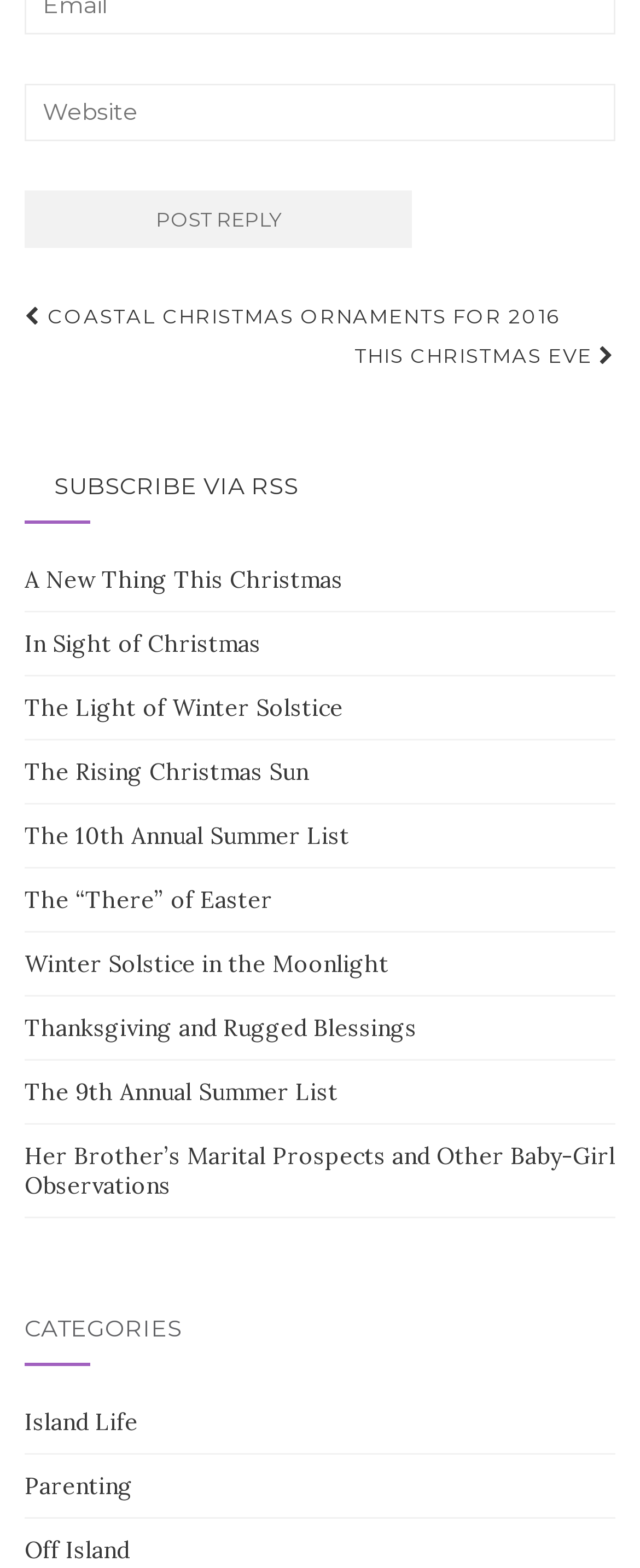Identify the bounding box for the element characterized by the following description: "parent_node: SUBSCRIBE VIA RSS".

[0.038, 0.3, 0.074, 0.319]